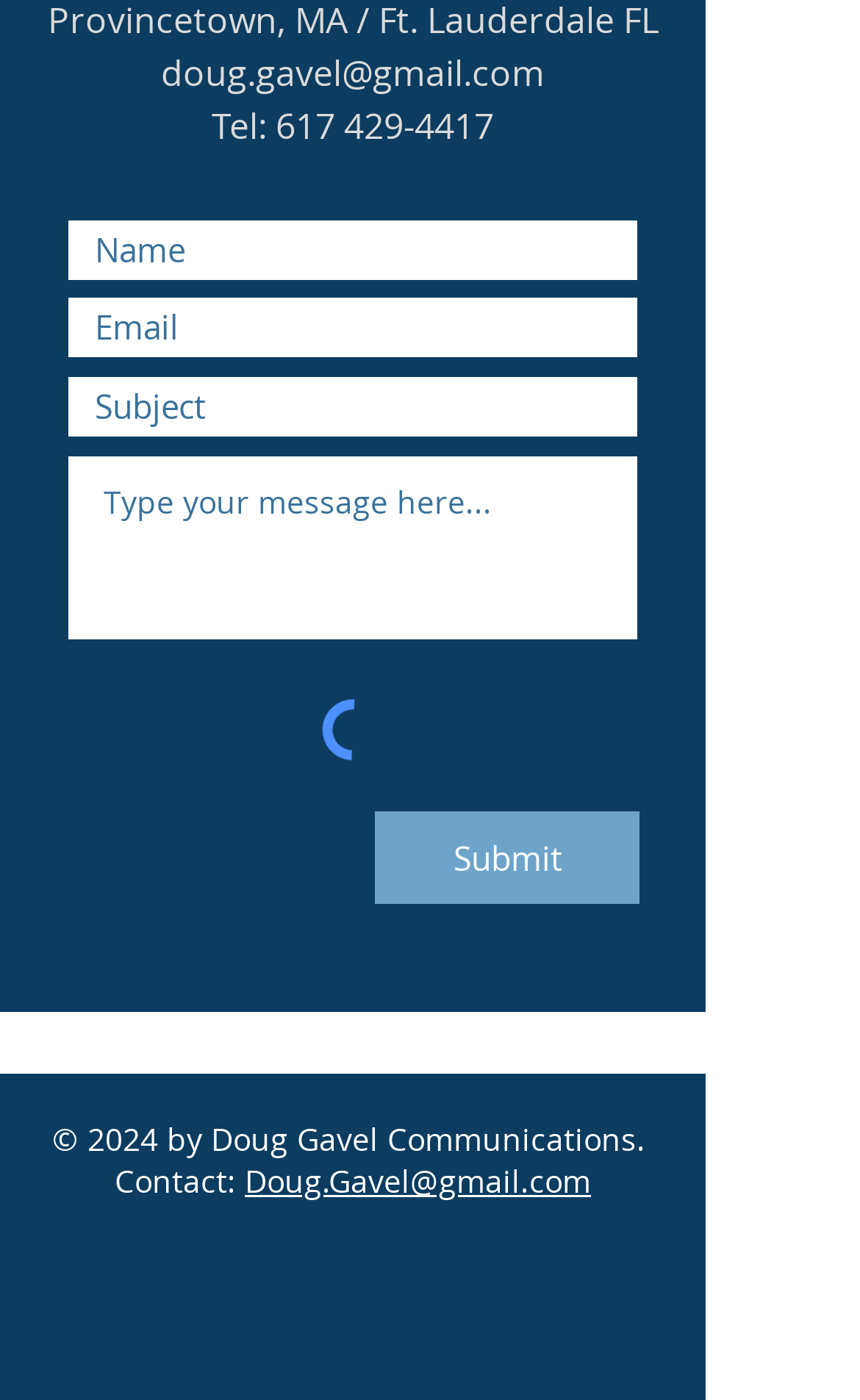What is the copyright year of the webpage?
Deliver a detailed and extensive answer to the question.

The copyright year of the webpage can be found in the footer section, where it says '© 2024 by Doug Gavel Communications'.